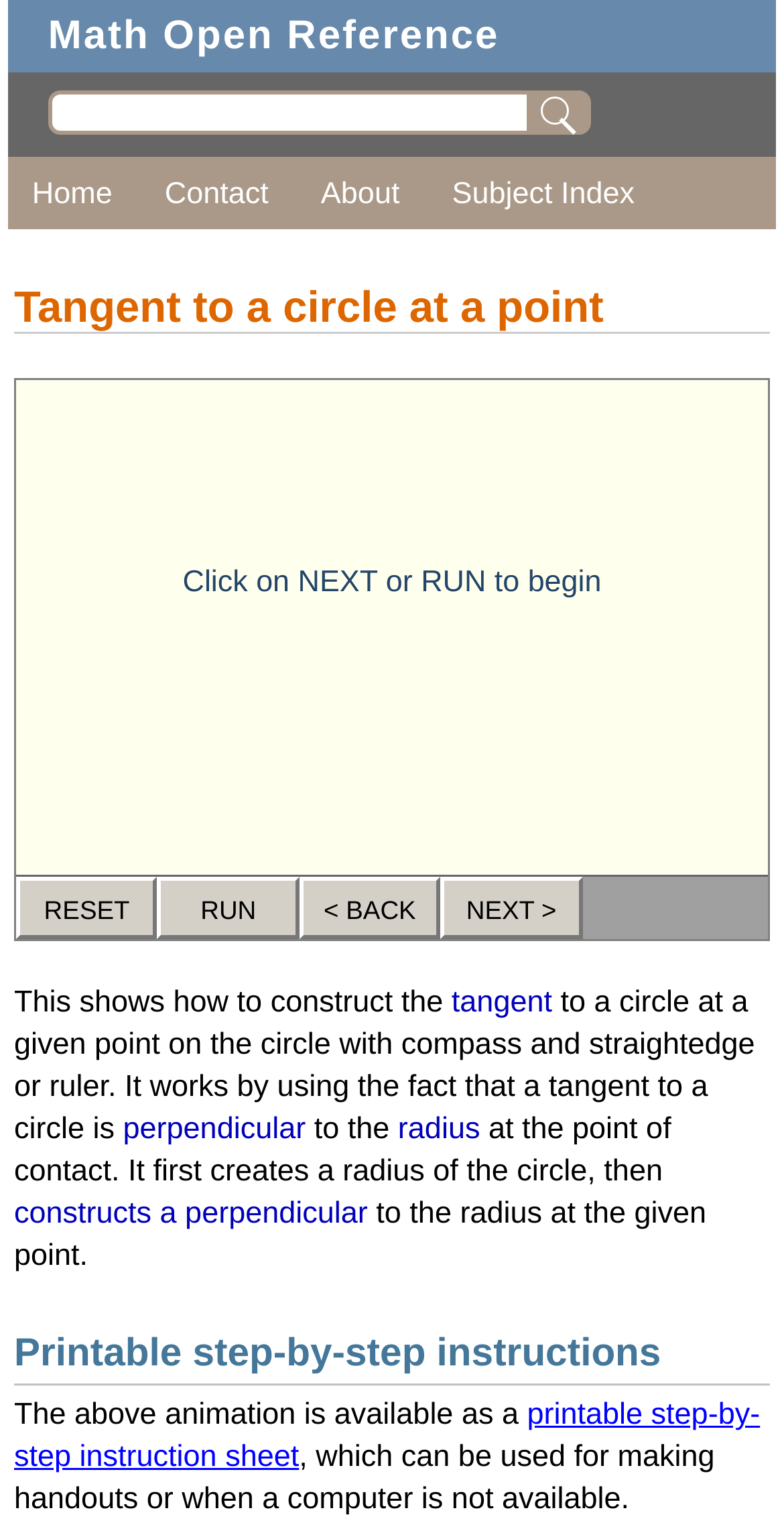Elaborate on the information and visuals displayed on the webpage.

The webpage is about constructing a tangent to a circle at a point, specifically providing a mathematical guide on how to do so. At the top, there is a header section with links to "Math Open Reference", "Home", "Contact", "About", and "Subject Index". Below this, there is a main heading "Tangent to a circle at a point" followed by a large canvas area that likely displays a geometric diagram or animation.

To the right of the canvas, there are several buttons with labels "RESET", "RUN", "< BACK", and "NEXT >", which suggest that the animation or diagram can be interacted with. Below these buttons, there is a text instruction "Click on NEXT or RUN to begin".

The main content of the webpage is a step-by-step guide on constructing a tangent to a circle. The text is divided into several paragraphs, with links to relevant mathematical terms such as "tangent", "perpendicular", and "radius". The guide explains how to construct a tangent using a compass and straightedge or ruler, and how it works by using the fact that a tangent is perpendicular to the radius at the point of contact.

At the bottom of the page, there is a section with a heading "Printable step-by-step instructions" and a link to a printable instruction sheet, which can be used for making handouts or when a computer is not available.